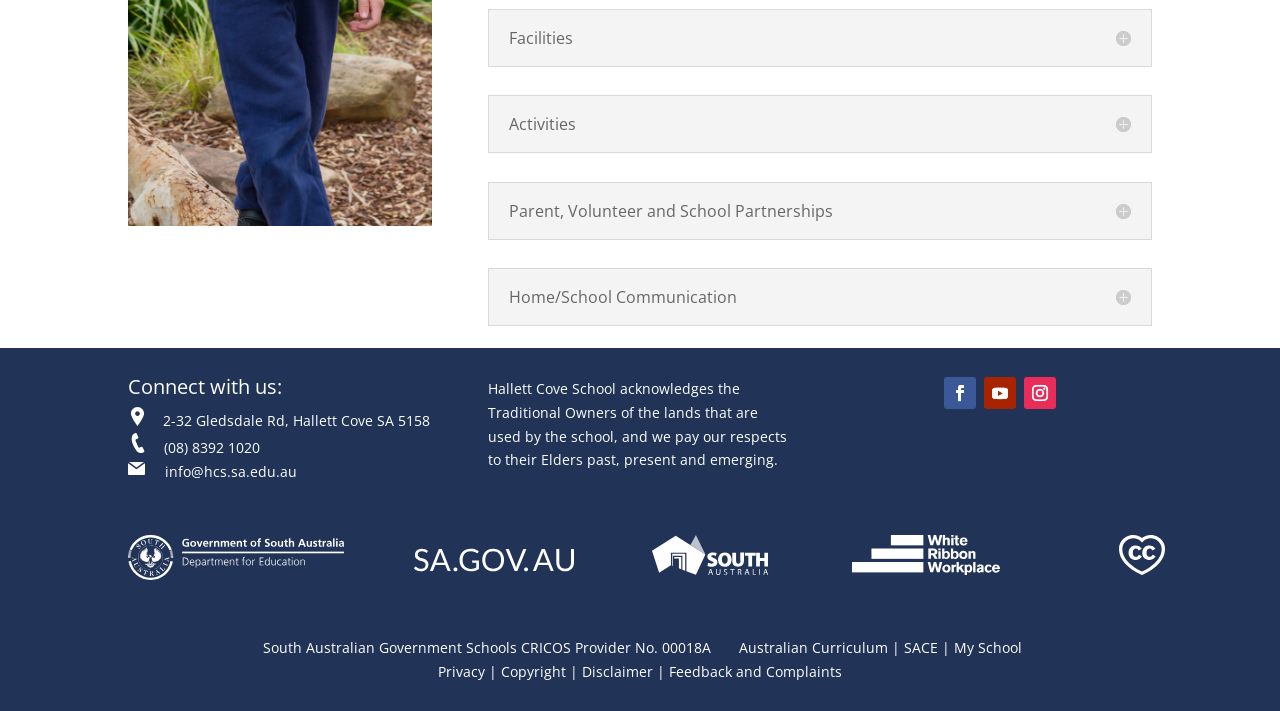Please determine the bounding box coordinates of the element's region to click for the following instruction: "contact us".

None